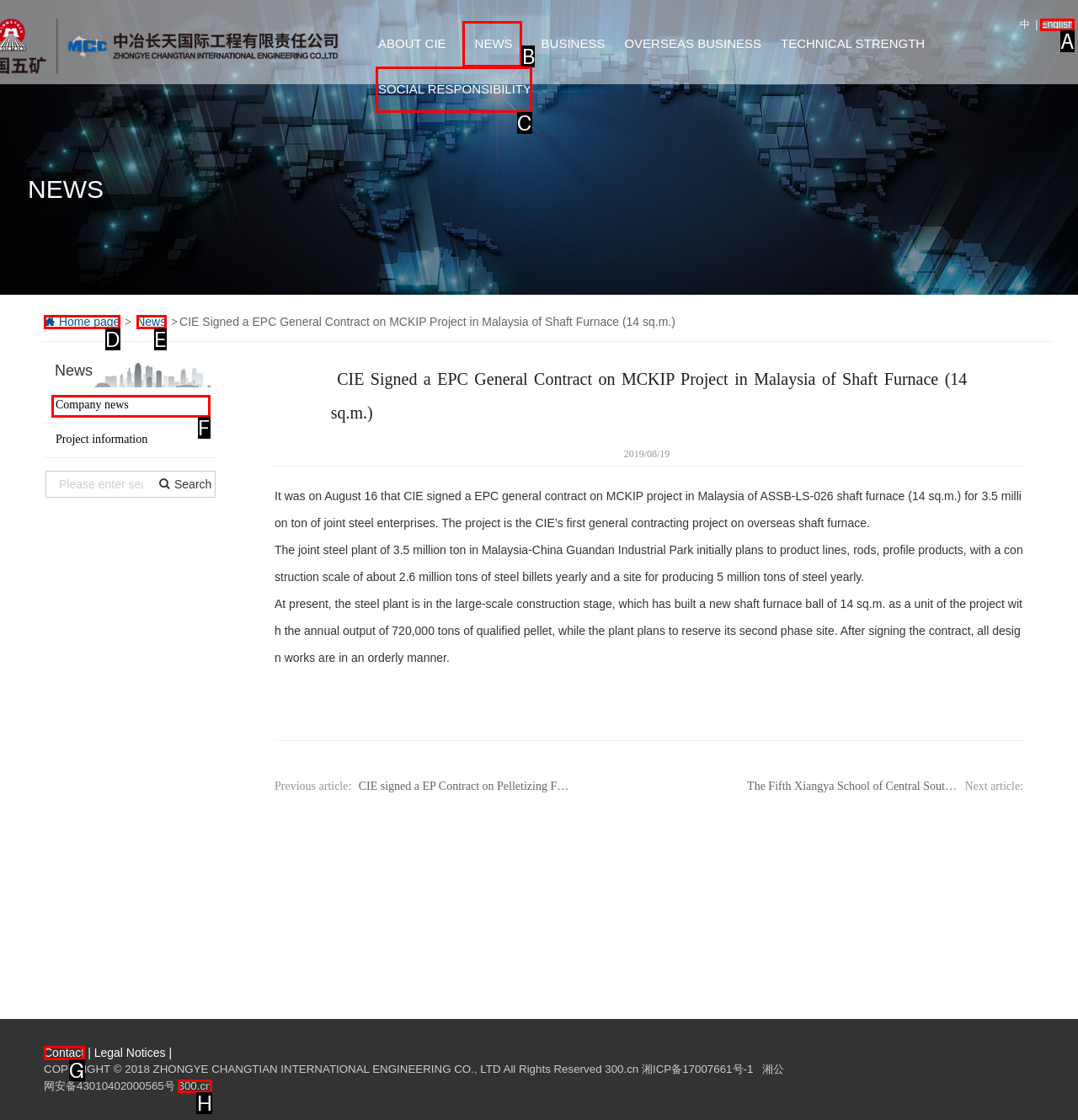Select the appropriate option that fits: English
Reply with the letter of the correct choice.

A